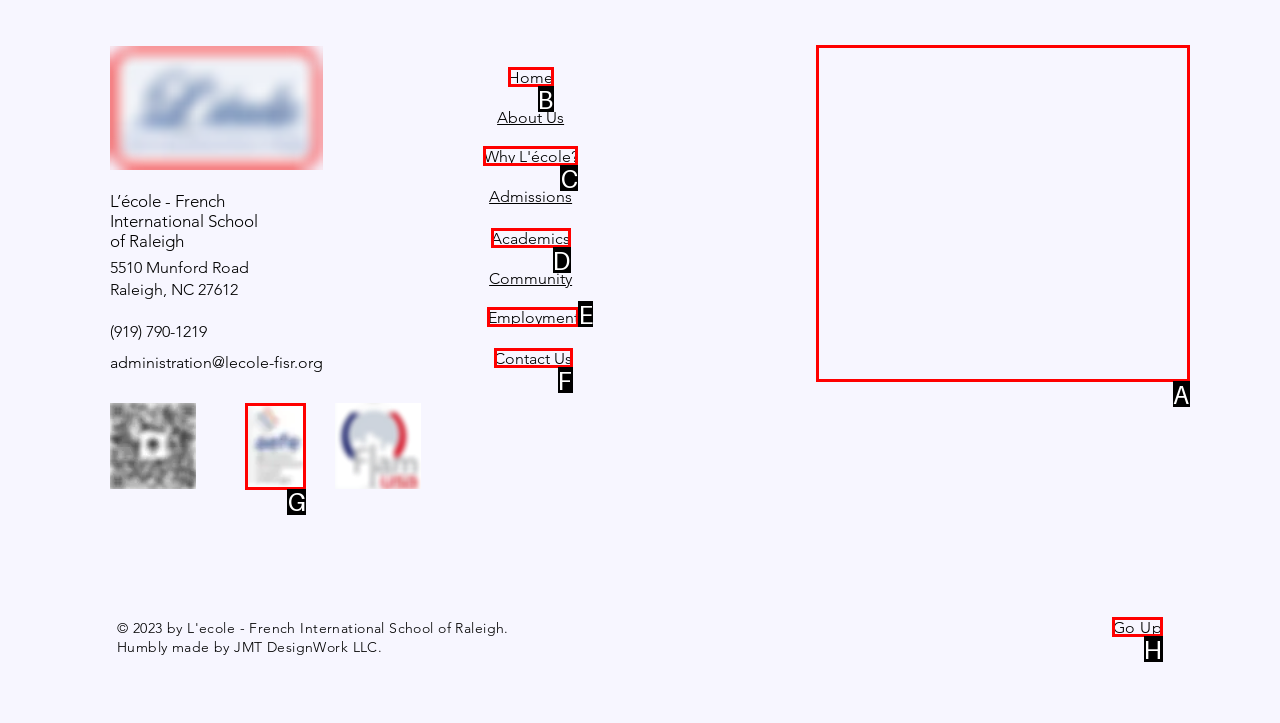Which UI element should be clicked to perform the following task: Click the 'Ancien Logo AEFE' image? Answer with the corresponding letter from the choices.

G